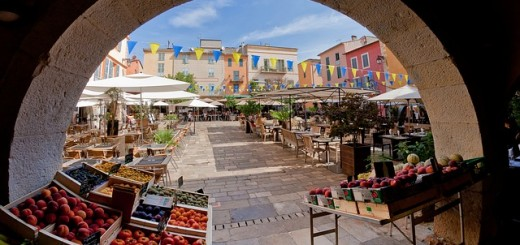What is strung across the plaza?
Based on the image, provide your answer in one word or phrase.

Colorful bunting